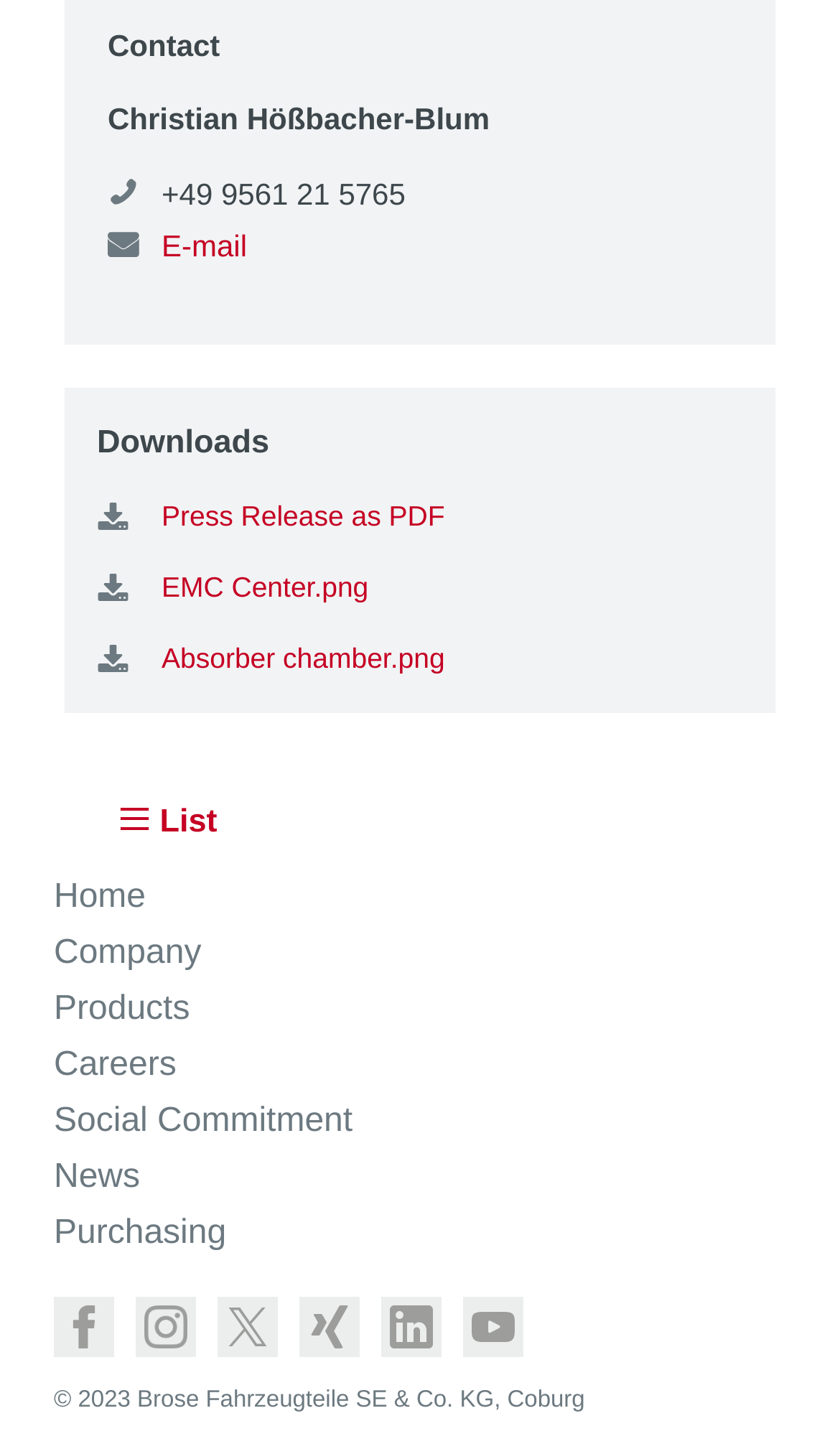Pinpoint the bounding box coordinates of the area that must be clicked to complete this instruction: "Go to home page".

[0.064, 0.605, 0.885, 0.629]